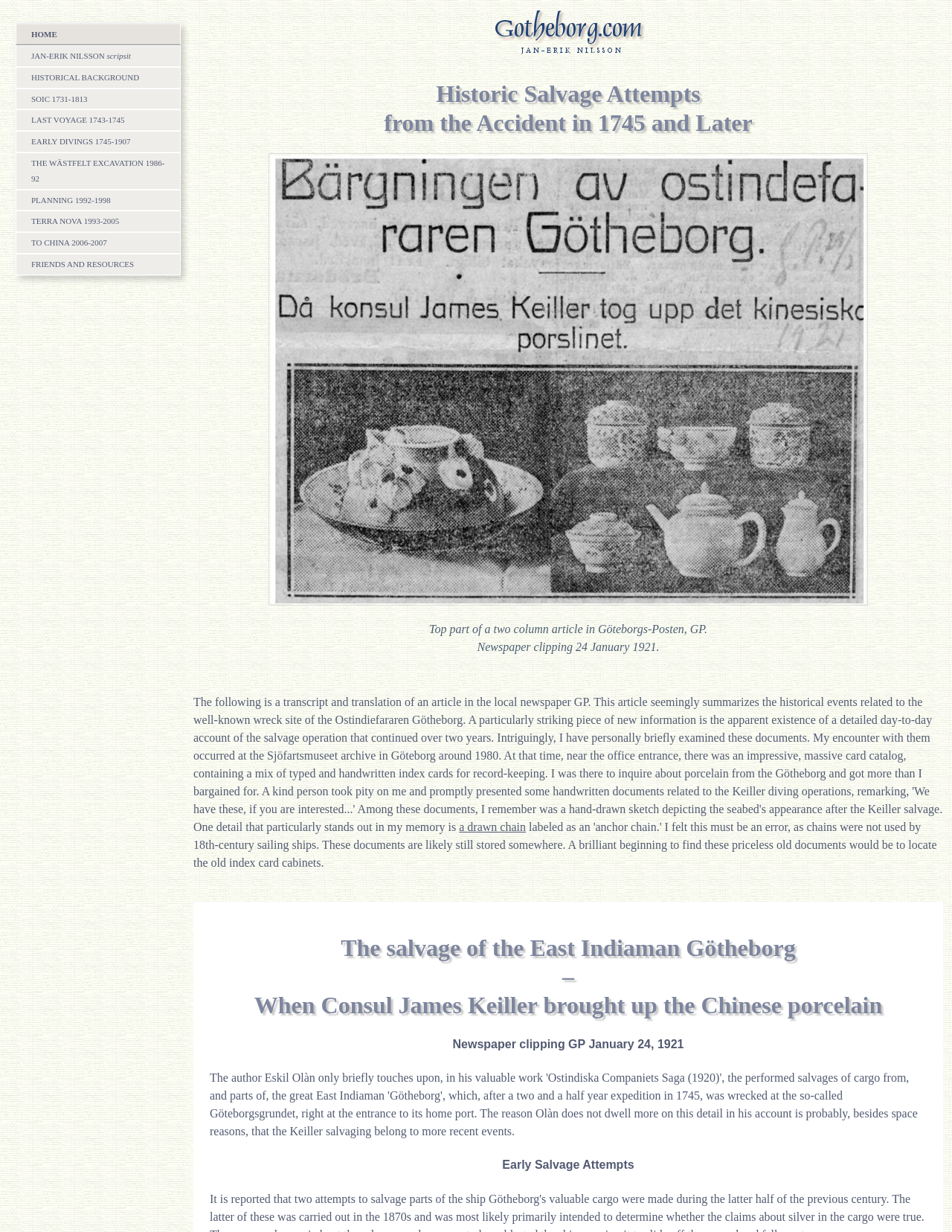Please determine the bounding box coordinates for the element that should be clicked to follow these instructions: "Click on the HOME link".

[0.033, 0.022, 0.173, 0.034]